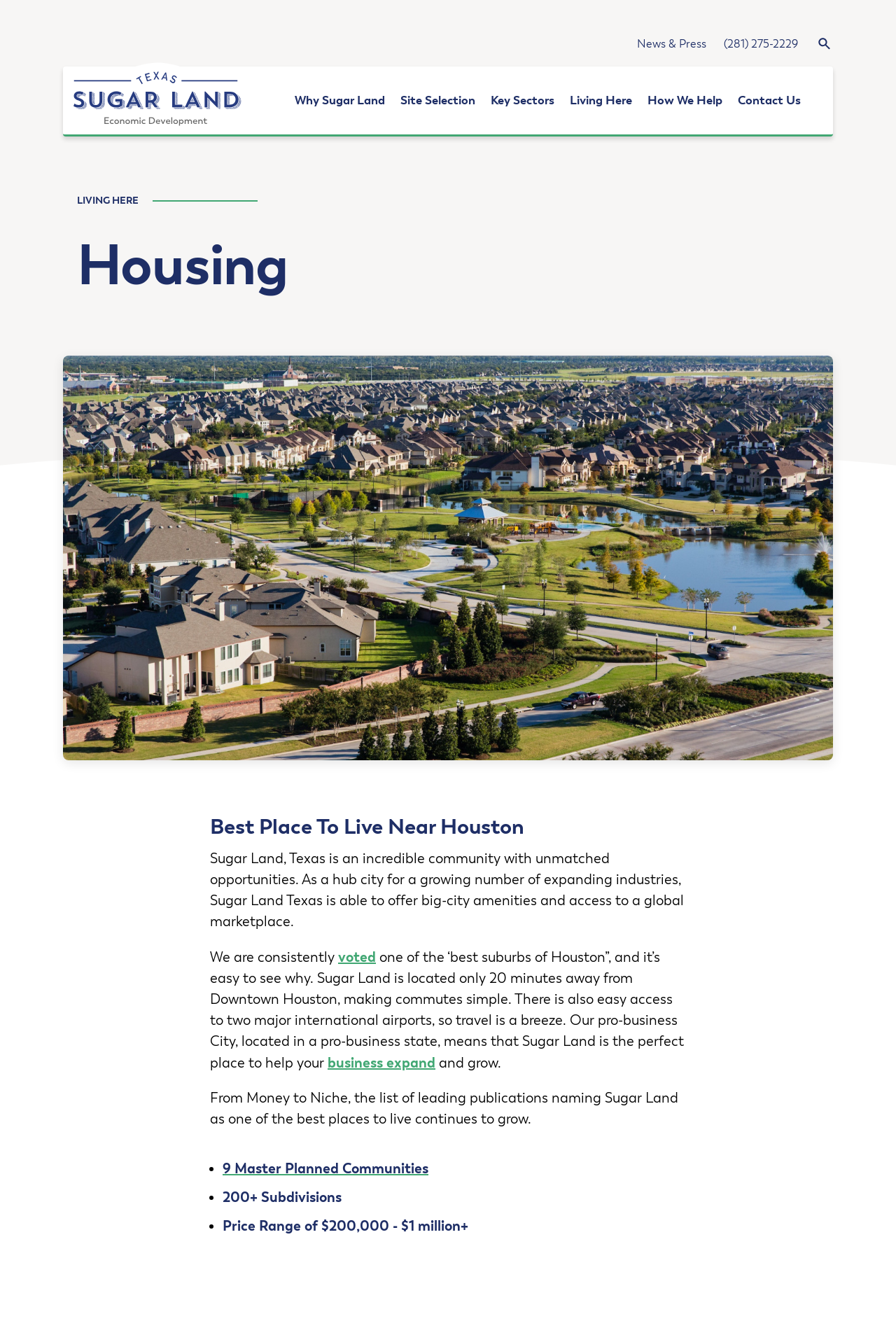Respond to the question below with a single word or phrase:
What is the phone number to contact?

(281) 275-2229